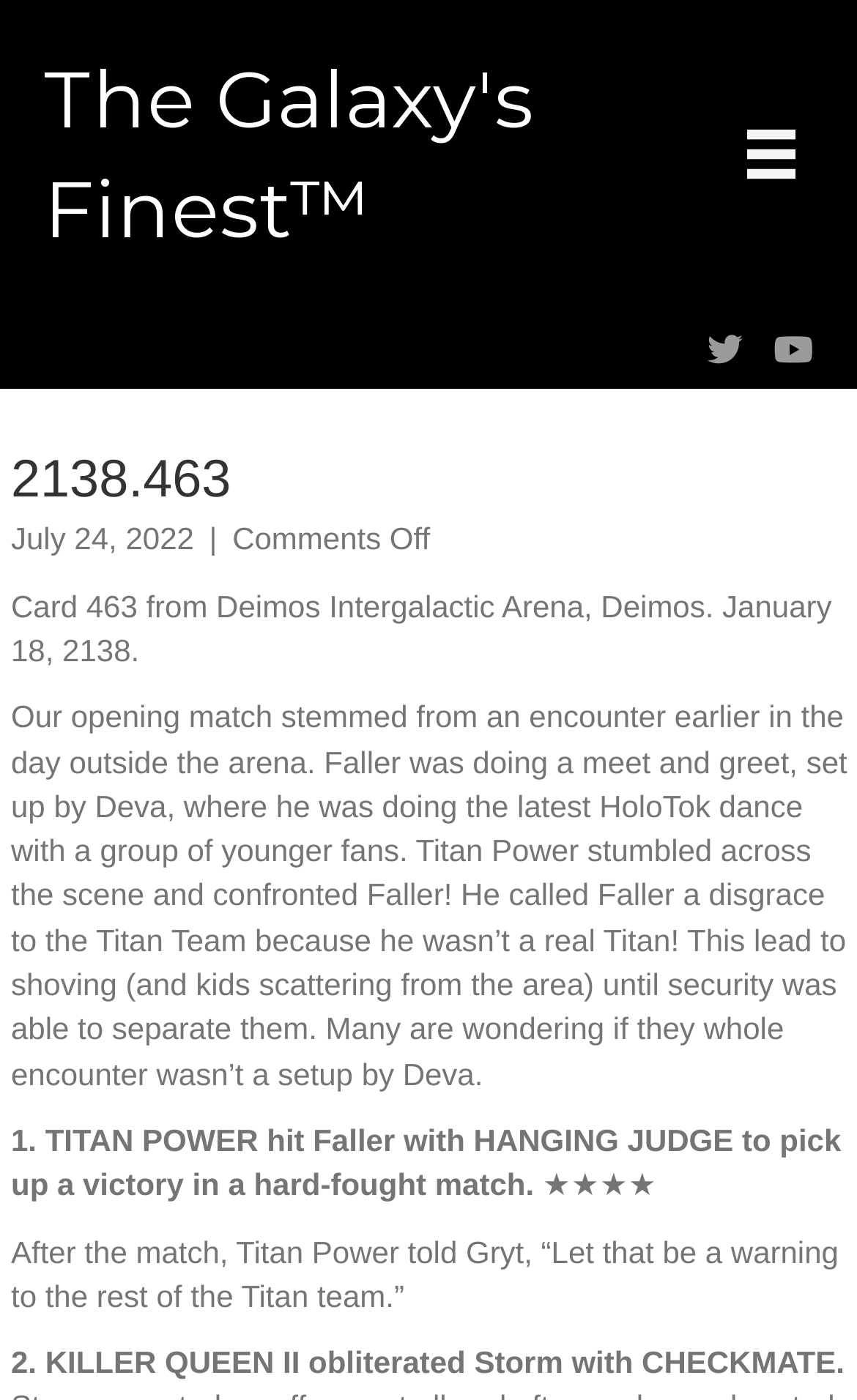Please determine and provide the text content of the webpage's heading.

The Galaxy's Finest™